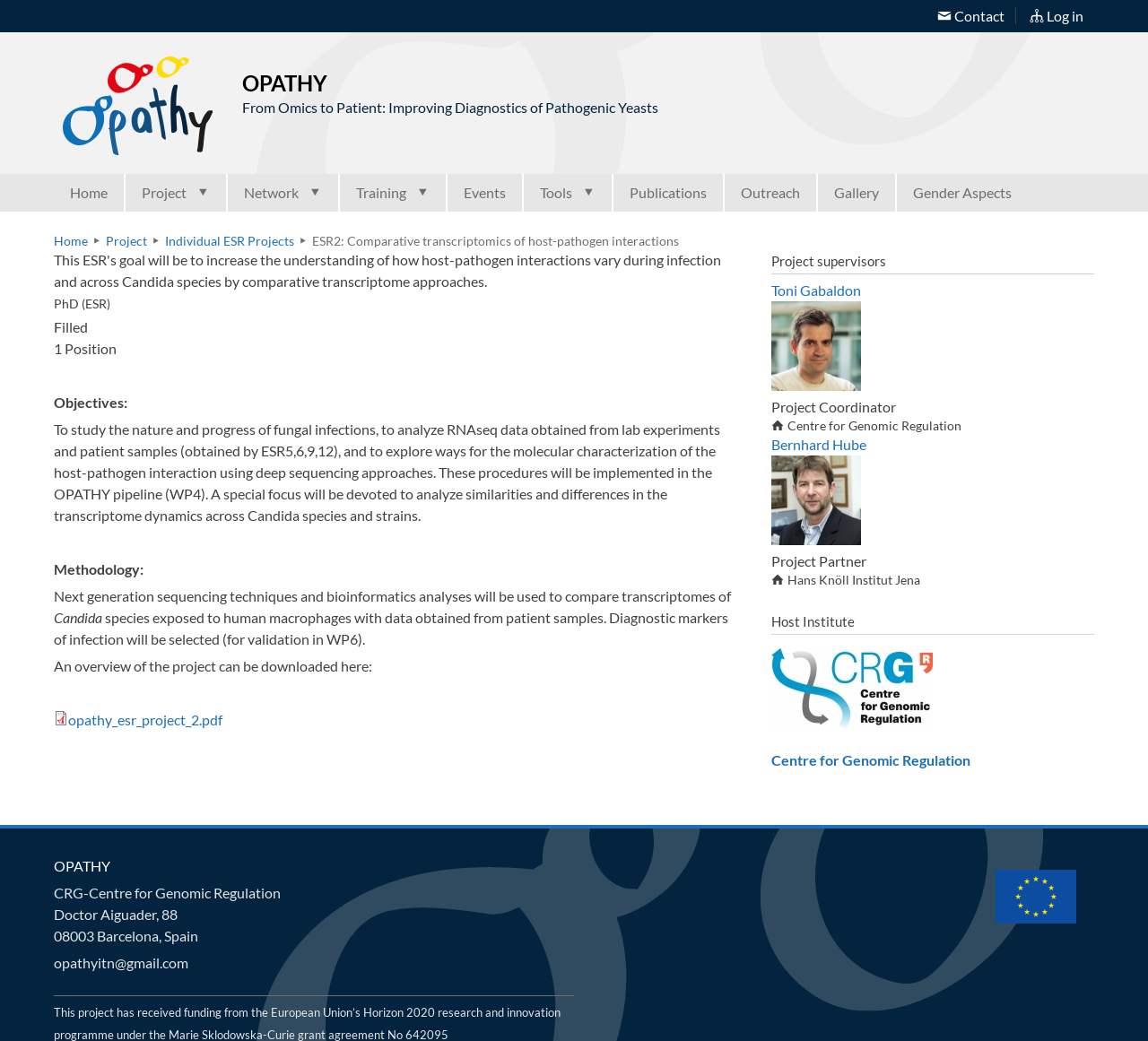Locate the bounding box coordinates of the element to click to perform the following action: 'Visit the Centre for Genomic Regulation website'. The coordinates should be given as four float values between 0 and 1, in the form of [left, top, right, bottom].

[0.672, 0.722, 0.845, 0.738]